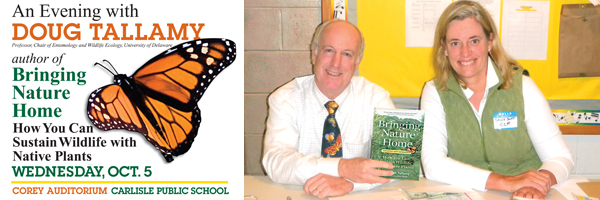Give a concise answer of one word or phrase to the question: 
What is Doug Tallamy holding?

A copy of his book